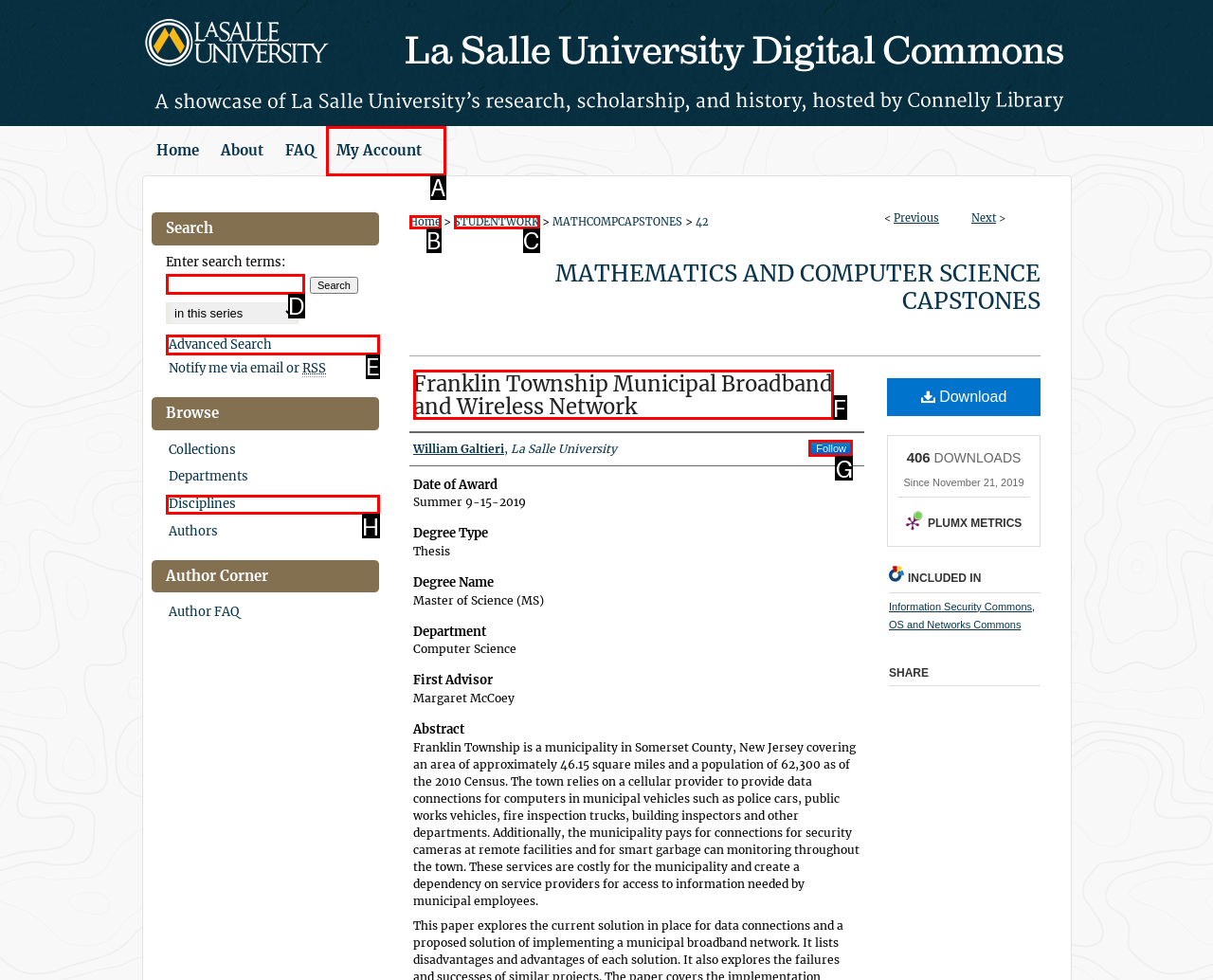Tell me which option I should click to complete the following task: Follow the author Answer with the option's letter from the given choices directly.

G